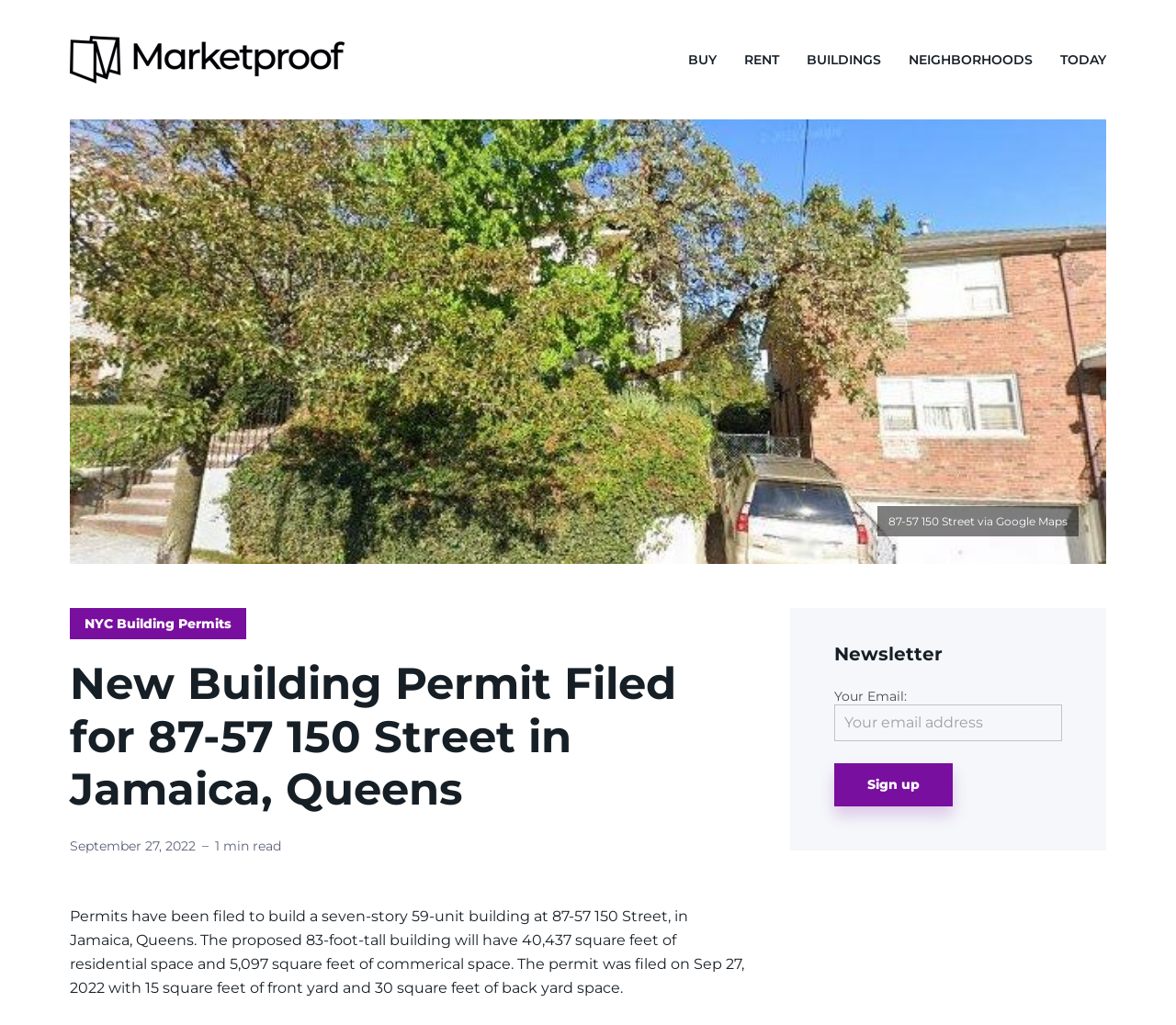Identify the bounding box coordinates of the area you need to click to perform the following instruction: "Enter email address in the newsletter subscription field".

[0.709, 0.687, 0.903, 0.723]